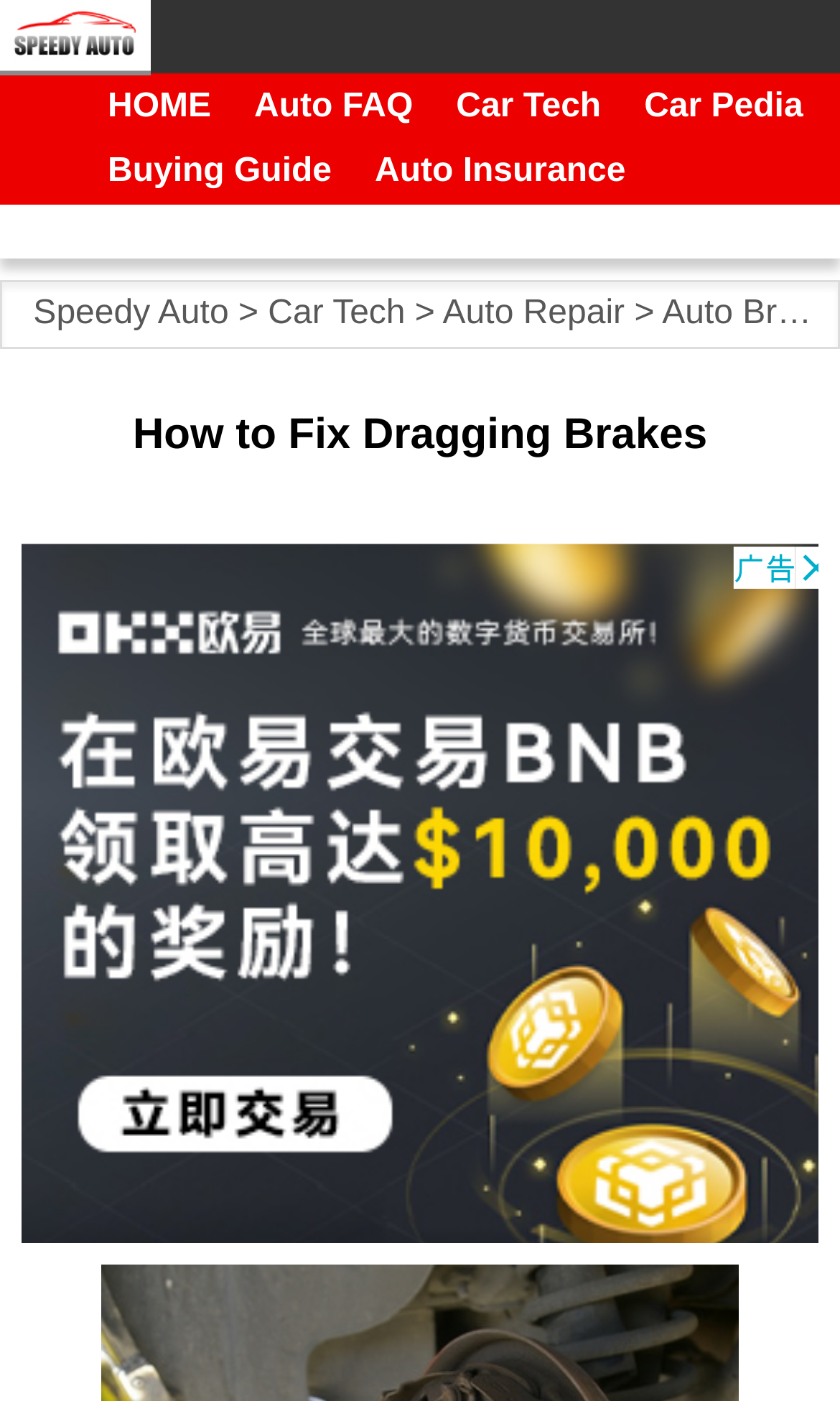Answer the following query with a single word or phrase:
How many links are in the secondary navigation?

3